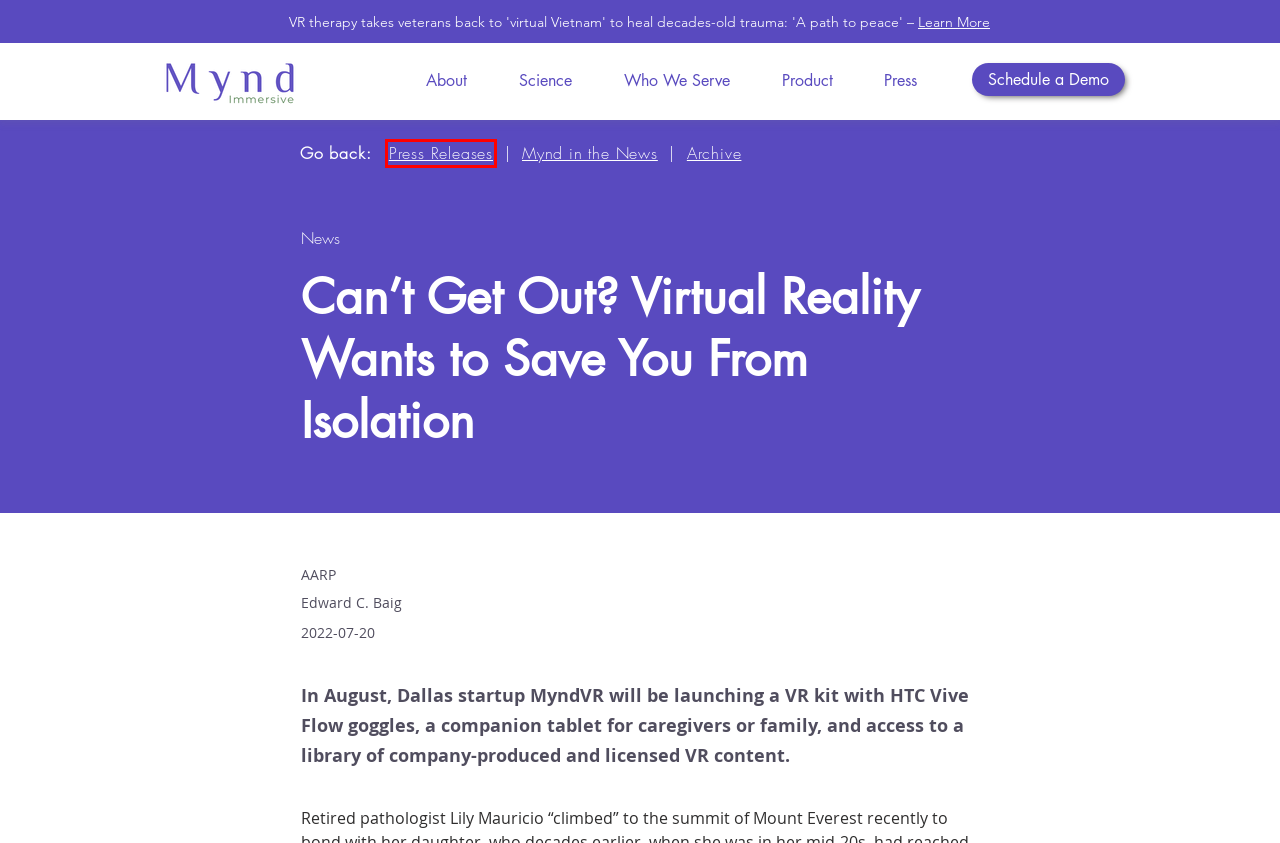You are provided with a screenshot of a webpage that has a red bounding box highlighting a UI element. Choose the most accurate webpage description that matches the new webpage after clicking the highlighted element. Here are your choices:
A. The Mynd Platform | Mynd Immersive
B. Home Care / Aging-in-Place | Mynd Immersive
C. Who We Are | Mynd Immersive
D. Mynd Immersive in the News
E. Mynd Immersive Press Releases
F. Alcove | VR for Seniors and their Families
G. Contact Us | Mynd Immersive
H. Mynd Immersive Newsroom Archive

E